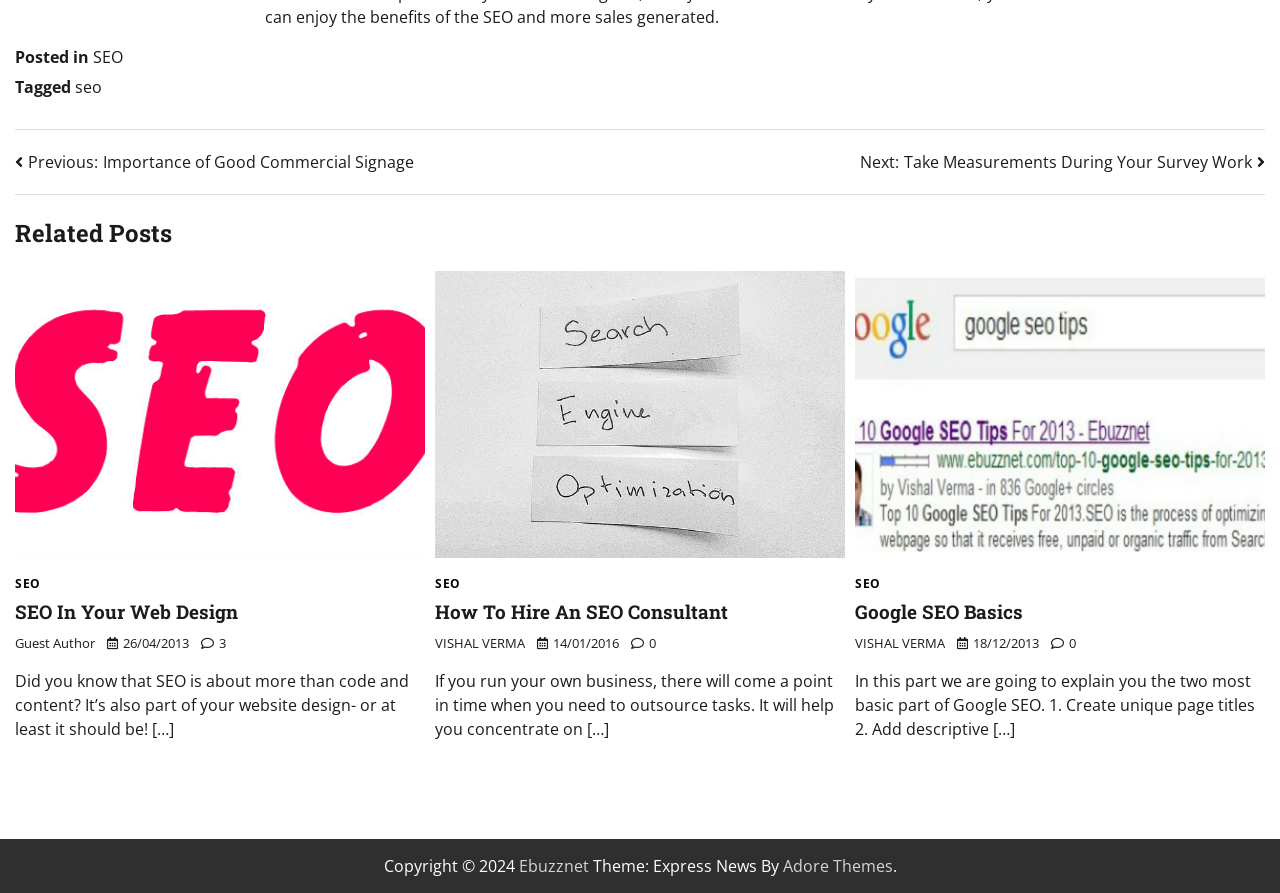Determine the bounding box coordinates of the clickable area required to perform the following instruction: "Click on 'Ebuzznet' to visit the website". The coordinates should be represented as four float numbers between 0 and 1: [left, top, right, bottom].

[0.405, 0.958, 0.46, 0.983]